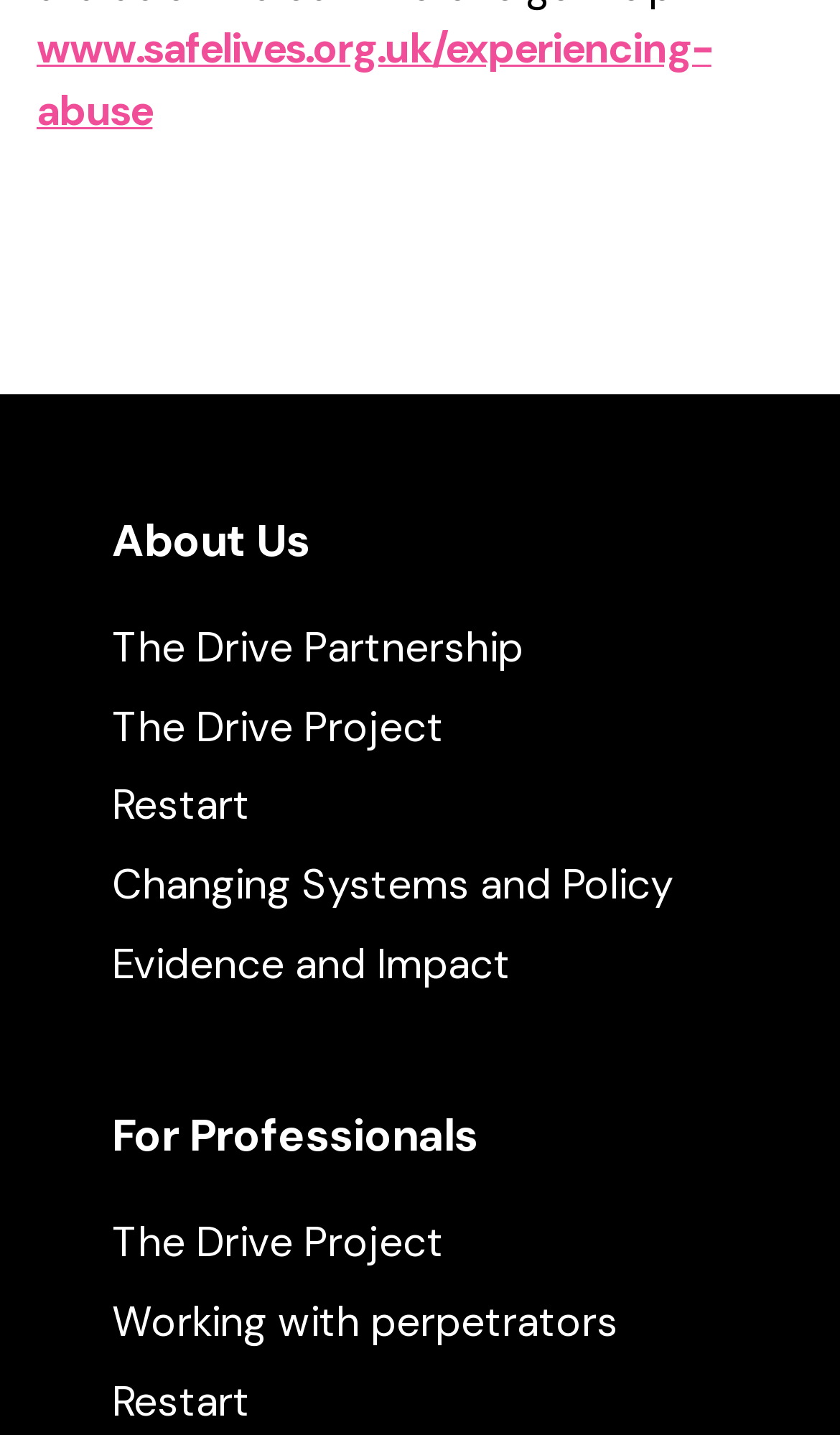Please answer the following query using a single word or phrase: 
What is the last link under 'For Professionals'?

Restart